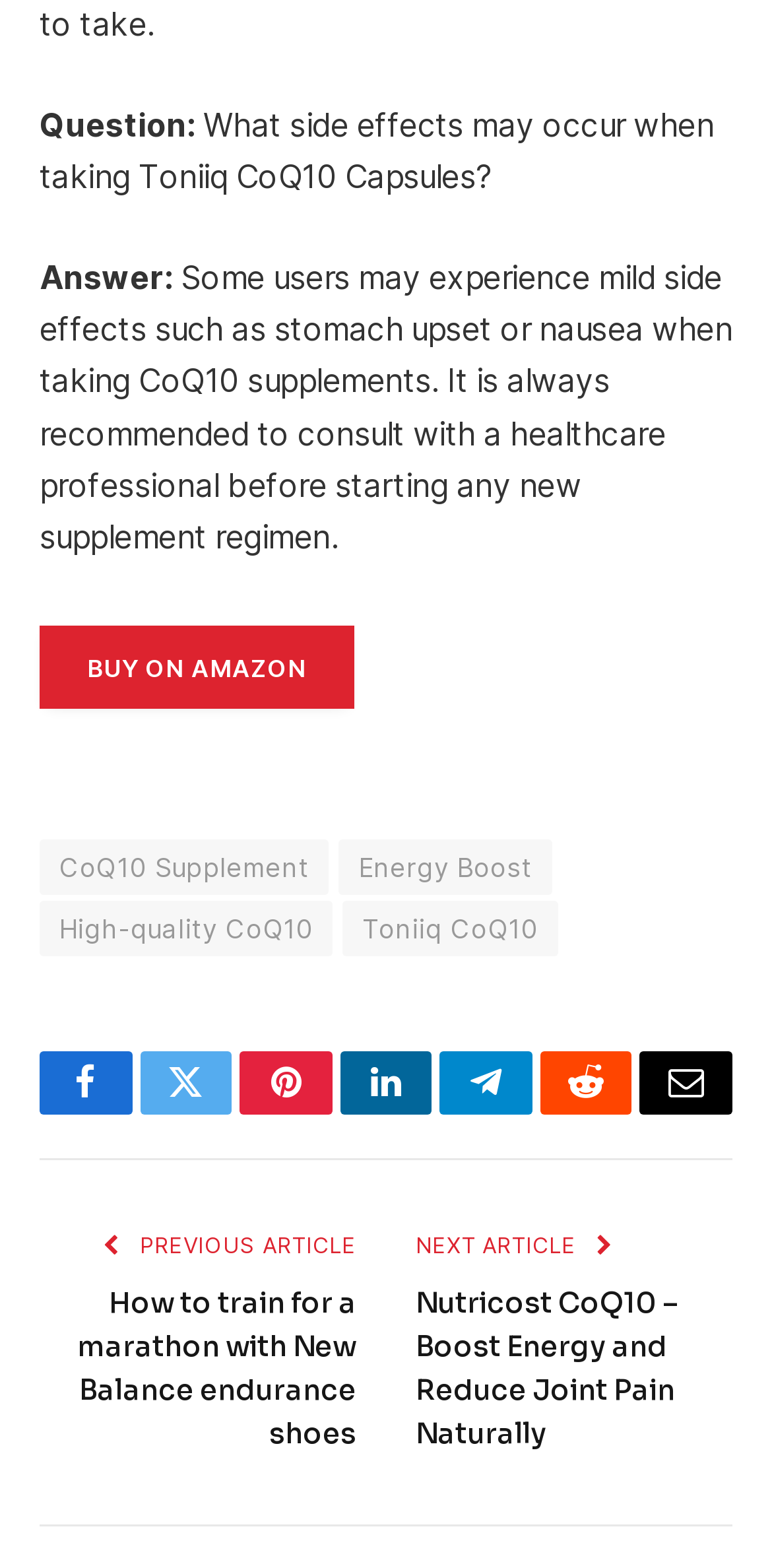What is recommended before starting a new supplement regimen?
Provide an in-depth and detailed answer to the question.

The webpage states that 'it is always recommended to consult with a healthcare professional before starting any new supplement regimen.' This information can be found in the answer section of the webpage, which discusses the side effects of taking CoQ10 supplements.